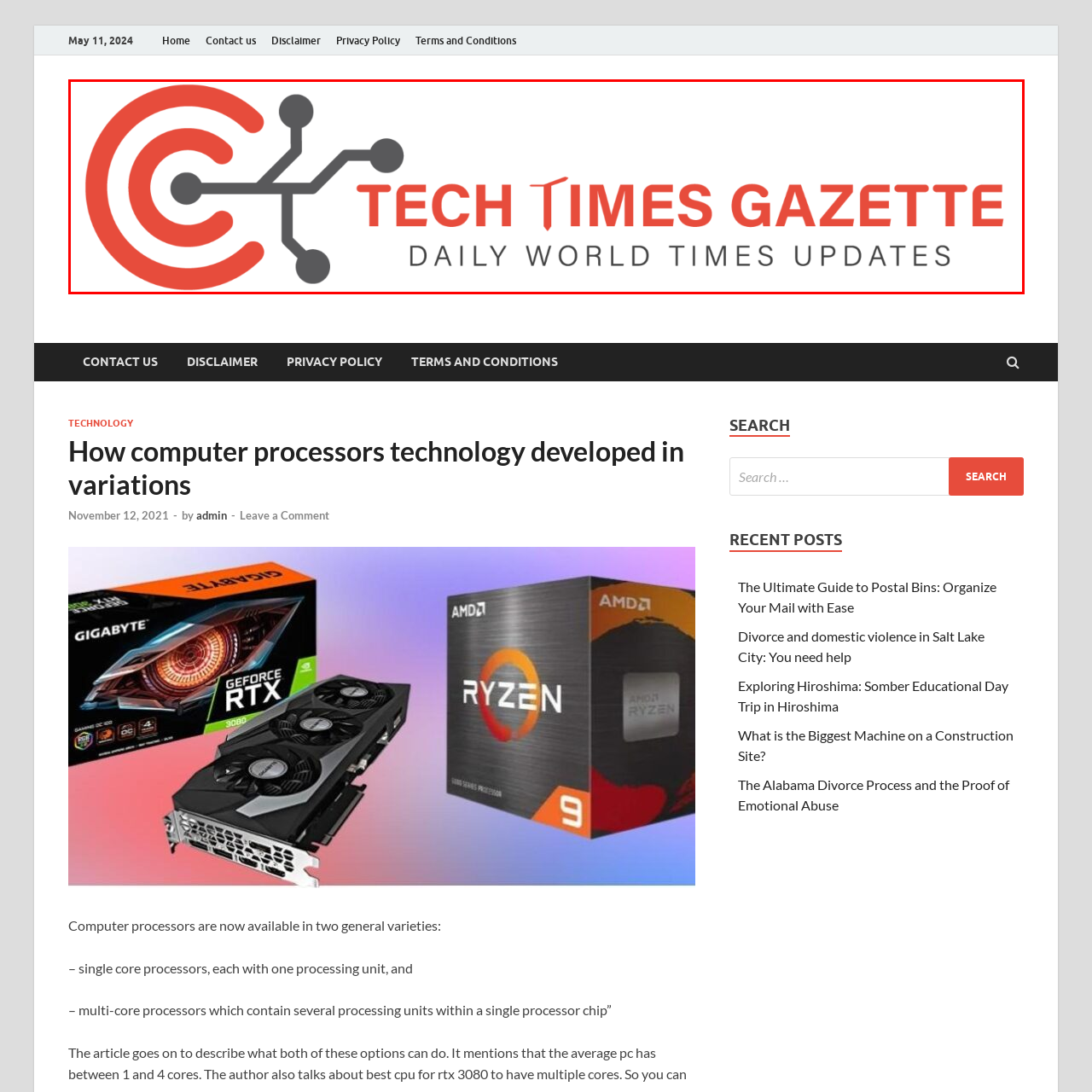What is the style of the typography?
Observe the image within the red bounding box and generate a detailed answer, ensuring you utilize all relevant visual cues.

The typography used in the logo is modern, which is evident from the bold and sleek design that incorporates a stylized representation of a circuit or technological icon, giving it a contemporary and innovative feel.